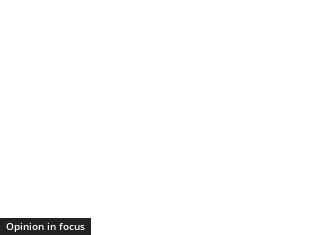Please give a succinct answer using a single word or phrase:
What is the focus of the 'Opinion in focus' section?

Insightful perspectives and discussions